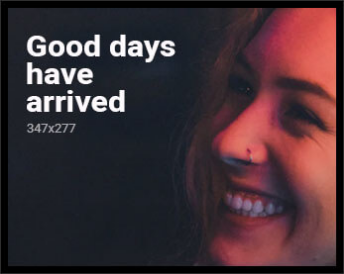Offer a detailed explanation of what is happening in the image.

The image features a woman with a joyful expression, captured in a moment of happiness. She has wavy hair and a nose piercing, illuminated by soft lighting that accentuates her smile. The background is a blend of muted colors, perhaps hinting at a celebratory atmosphere. Overlaying this vibrant scene are the bold, optimistic words "Good days have arrived," suggesting a message of positivity and renewal. The image's dimensions are noted as 347x277 pixels, emphasizing its striking visual and emotional appeal.